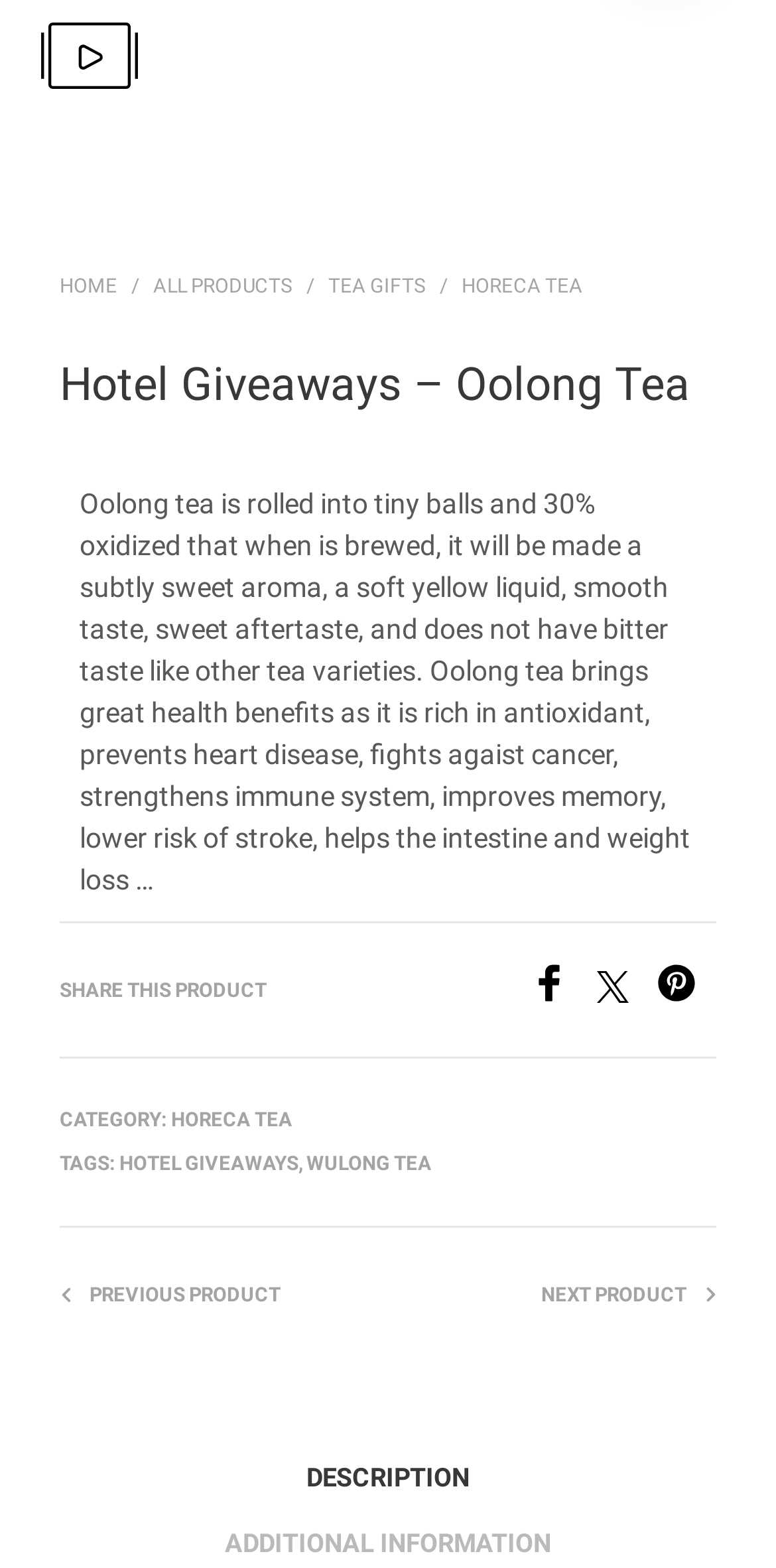Determine the bounding box coordinates for the UI element with the following description: "Home". The coordinates should be four float numbers between 0 and 1, represented as [left, top, right, bottom].

[0.077, 0.175, 0.151, 0.189]